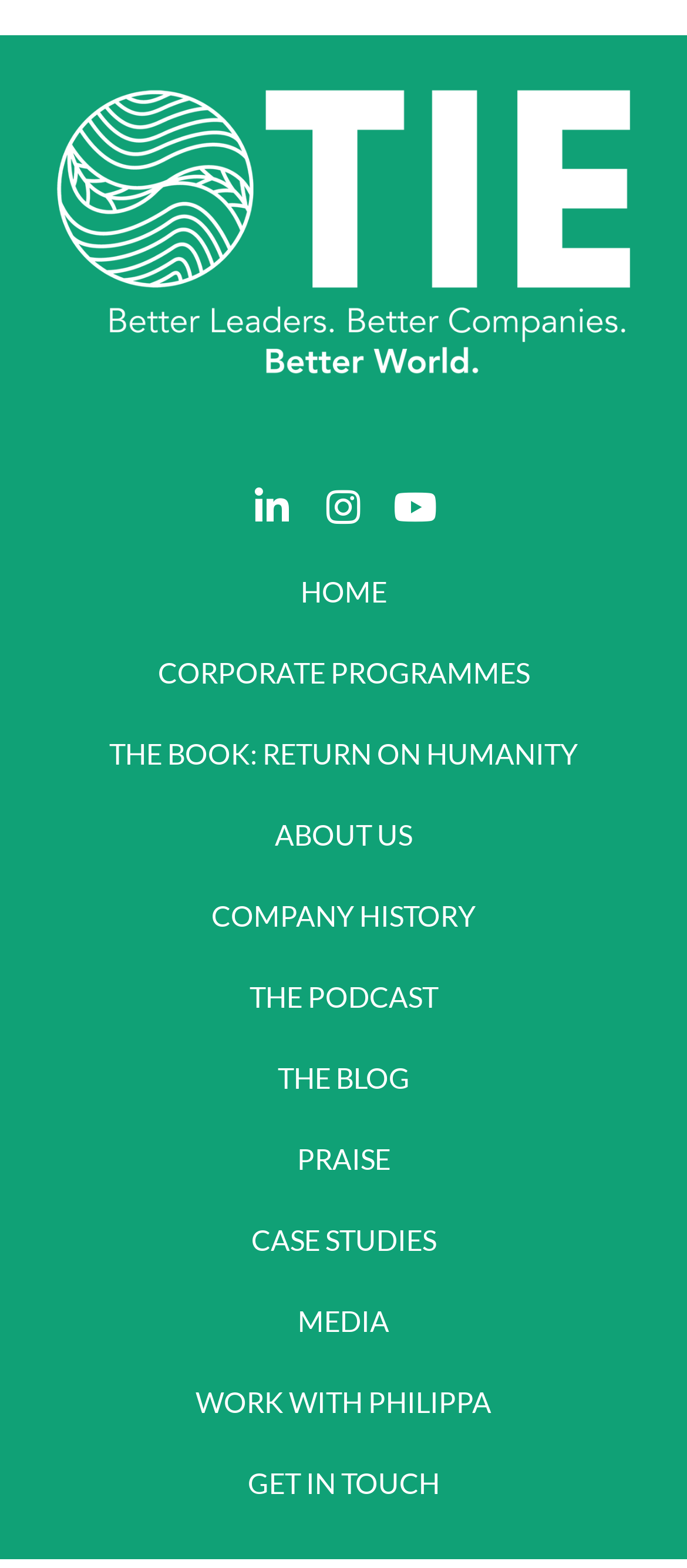Answer this question using a single word or a brief phrase:
How many social media links are there?

3